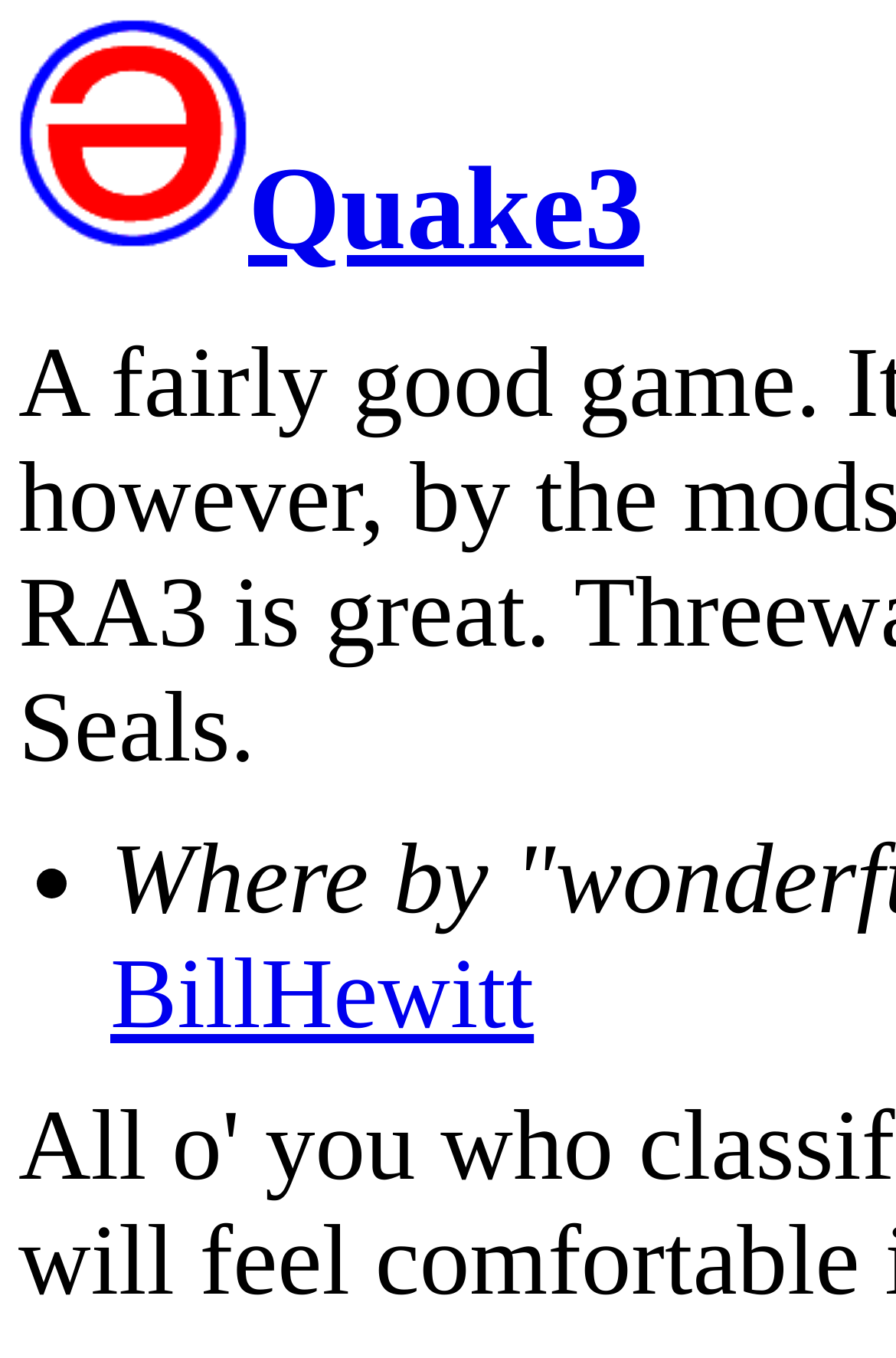Using the provided element description, identify the bounding box coordinates as (top-left x, top-left y, bottom-right x, bottom-right y). Ensure all values are between 0 and 1. Description: Quake3

[0.277, 0.107, 0.719, 0.203]